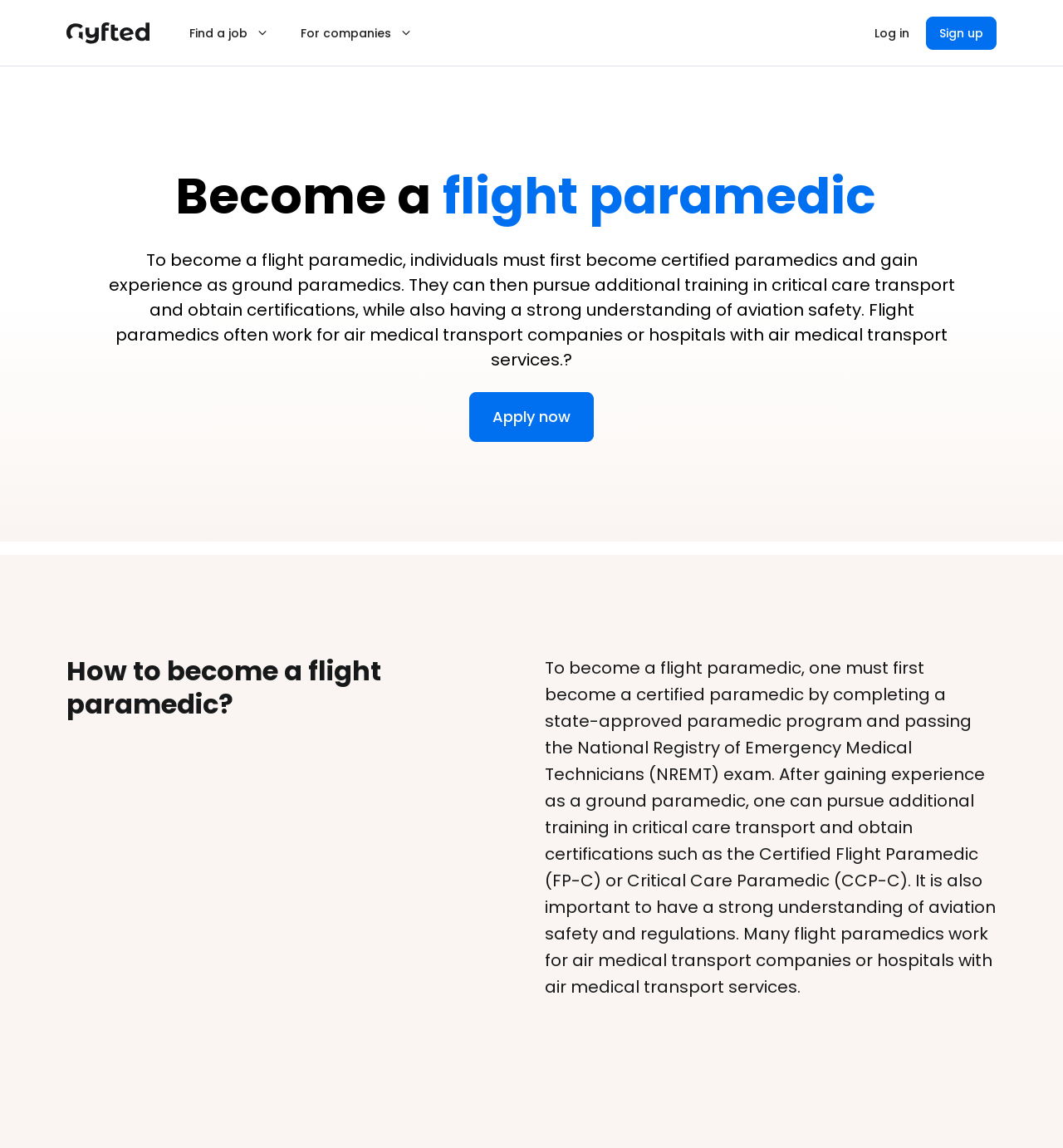Provide a one-word or short-phrase response to the question:
What certification can a flight paramedic obtain?

Certified Flight Paramedic (FP-C)